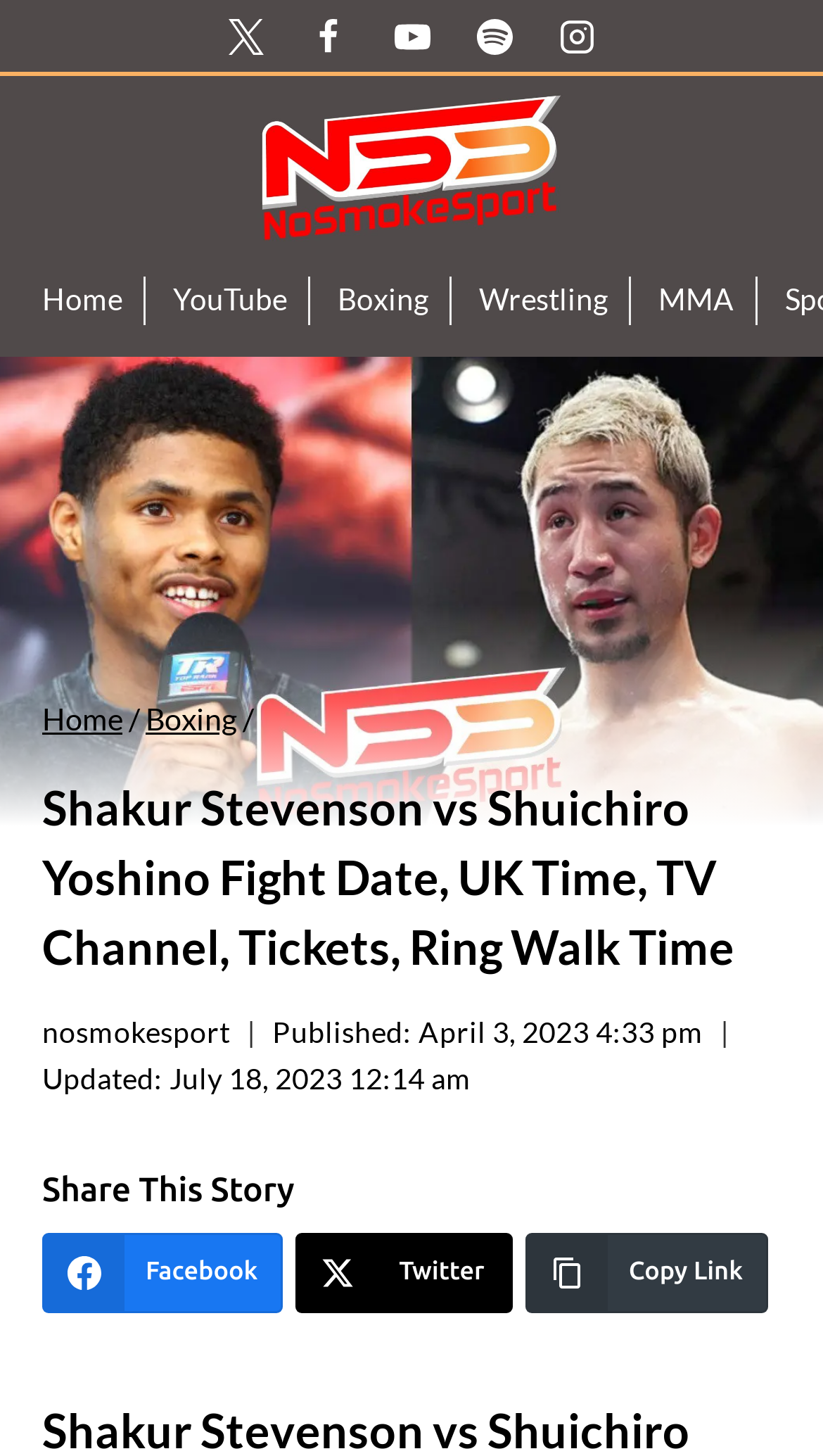Offer a detailed explanation of the webpage layout and contents.

The webpage appears to be an article about a boxing match between Shakur Stevenson and Shuichiro Yoshino. At the top of the page, there are social media links to X.com, Facebook, YouTube, Spotify, and Instagram, each accompanied by a small image. Below these links, there is a mobile logo for NoSmokeSport.com, which is also a link.

To the right of the mobile logo, there is a primary mobile navigation menu with links to Home, YouTube, Boxing, Wrestling, and MMA. Below this menu, there is a large image that spans the width of the page, likely a promotional image for the boxing match.

Above the image, there is a header section with a breadcrumbs navigation menu that shows the path Home > Boxing. The main heading of the article is "Shakur Stevenson vs Shuichiro Yoshino Fight Date, UK Time, TV Channel, Tickets, Ring Walk Time". Below the heading, there is a link to nosmokesport and a publication date and time of April 3, 2023, 4:33 pm, as well as an update date and time of July 18, 2023, 12:14 am.

At the bottom of the page, there is a section with a "Share This Story" label, accompanied by links to share the article on Facebook, Twitter, or copy the link.